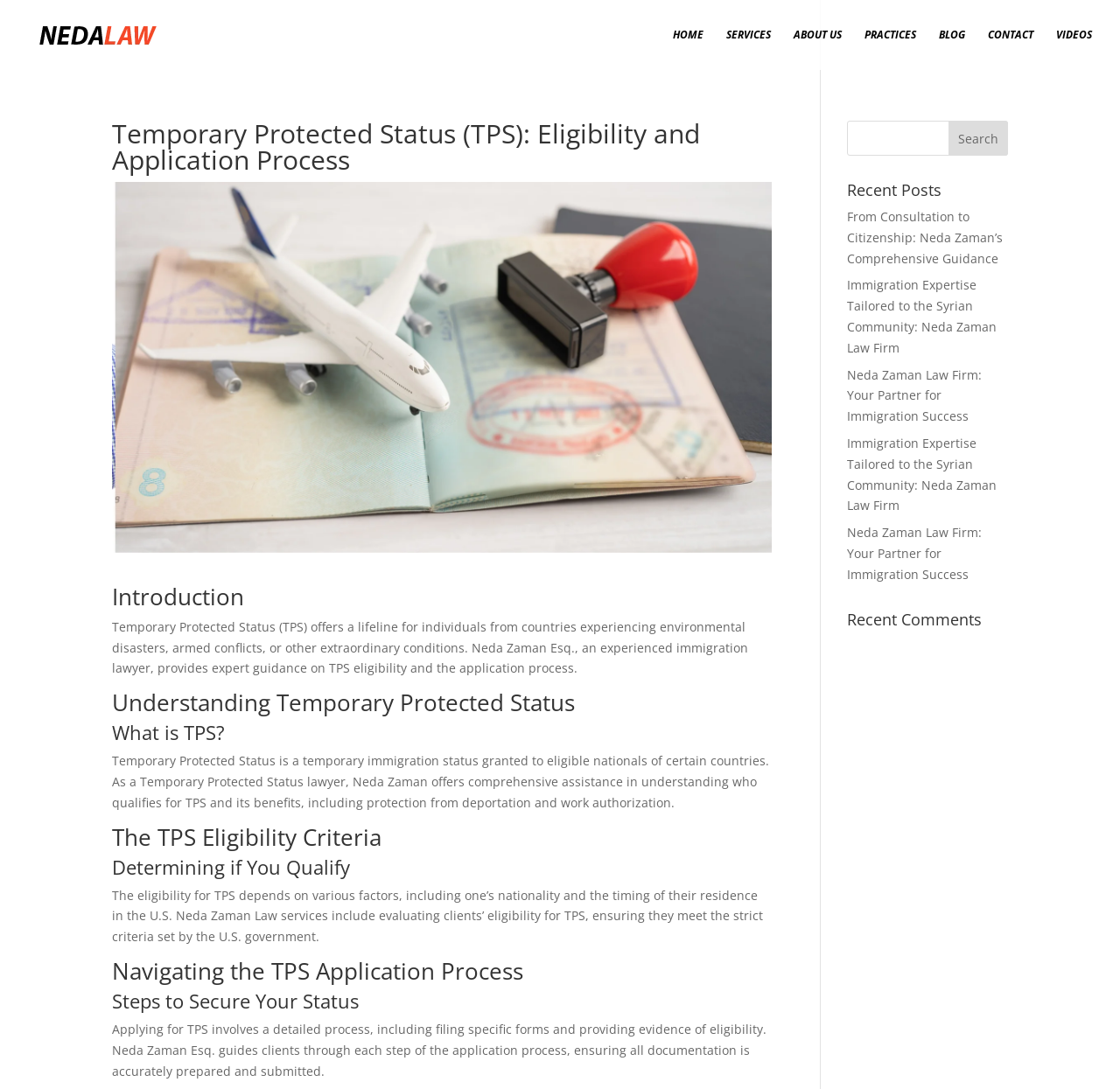Extract the main heading from the webpage content.

Temporary Protected Status (TPS): Eligibility and Application Process